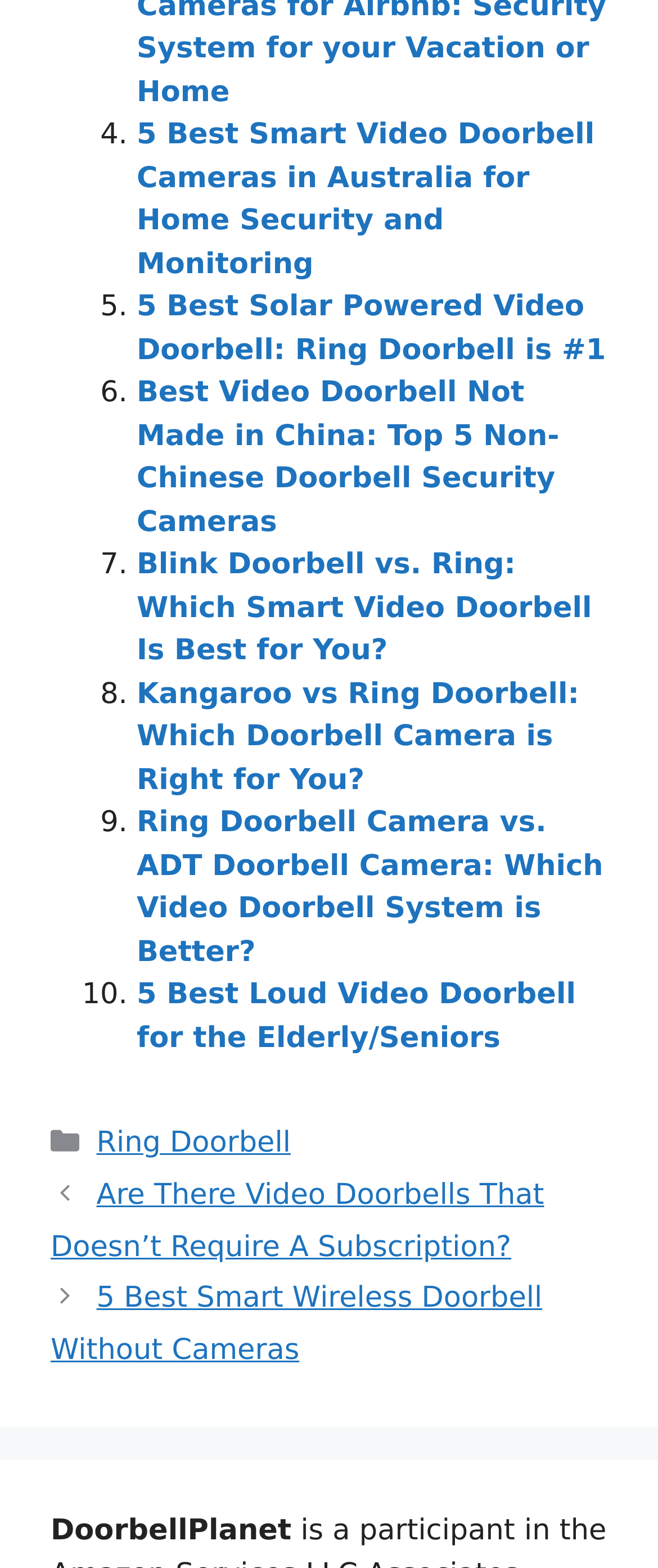Please identify the bounding box coordinates of the element's region that should be clicked to execute the following instruction: "Read the article about Blink Doorbell vs. Ring". The bounding box coordinates must be four float numbers between 0 and 1, i.e., [left, top, right, bottom].

[0.208, 0.35, 0.9, 0.426]